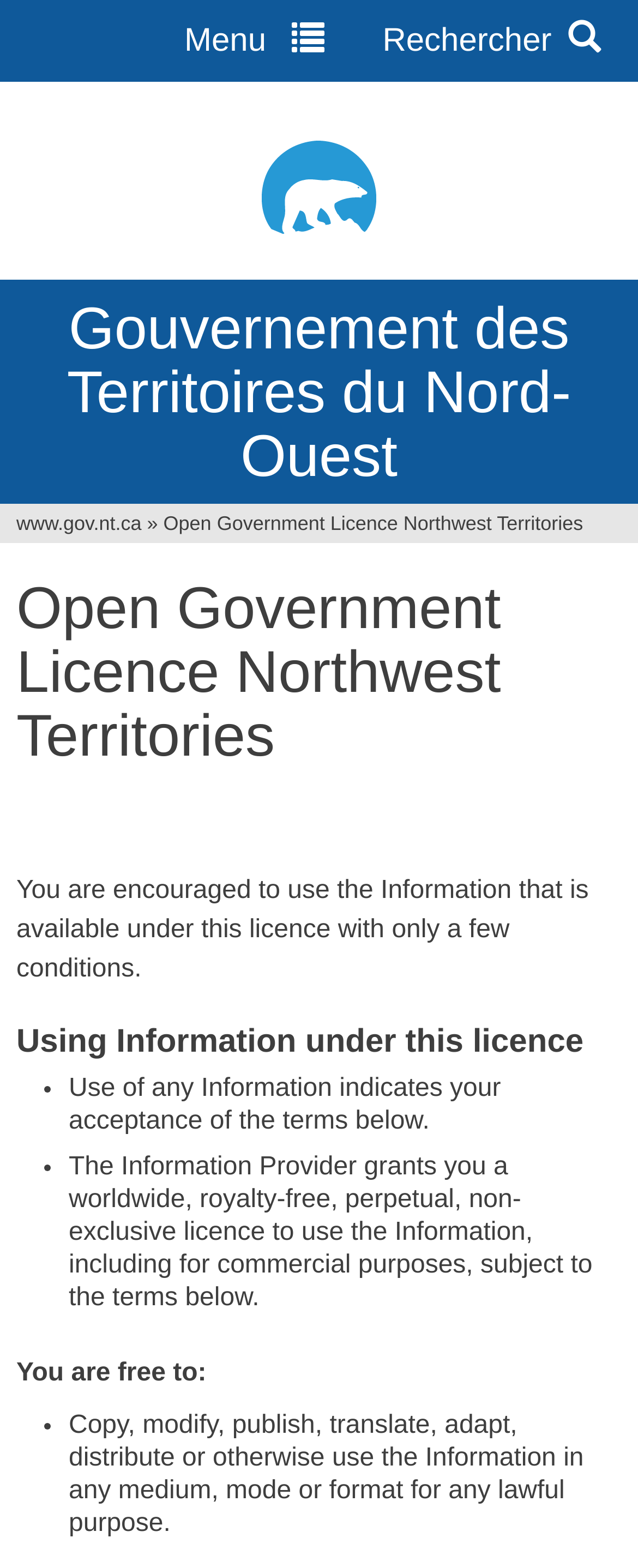Answer with a single word or phrase: 
What can you do with the Information?

Copy, modify, publish, translate, adapt, distribute